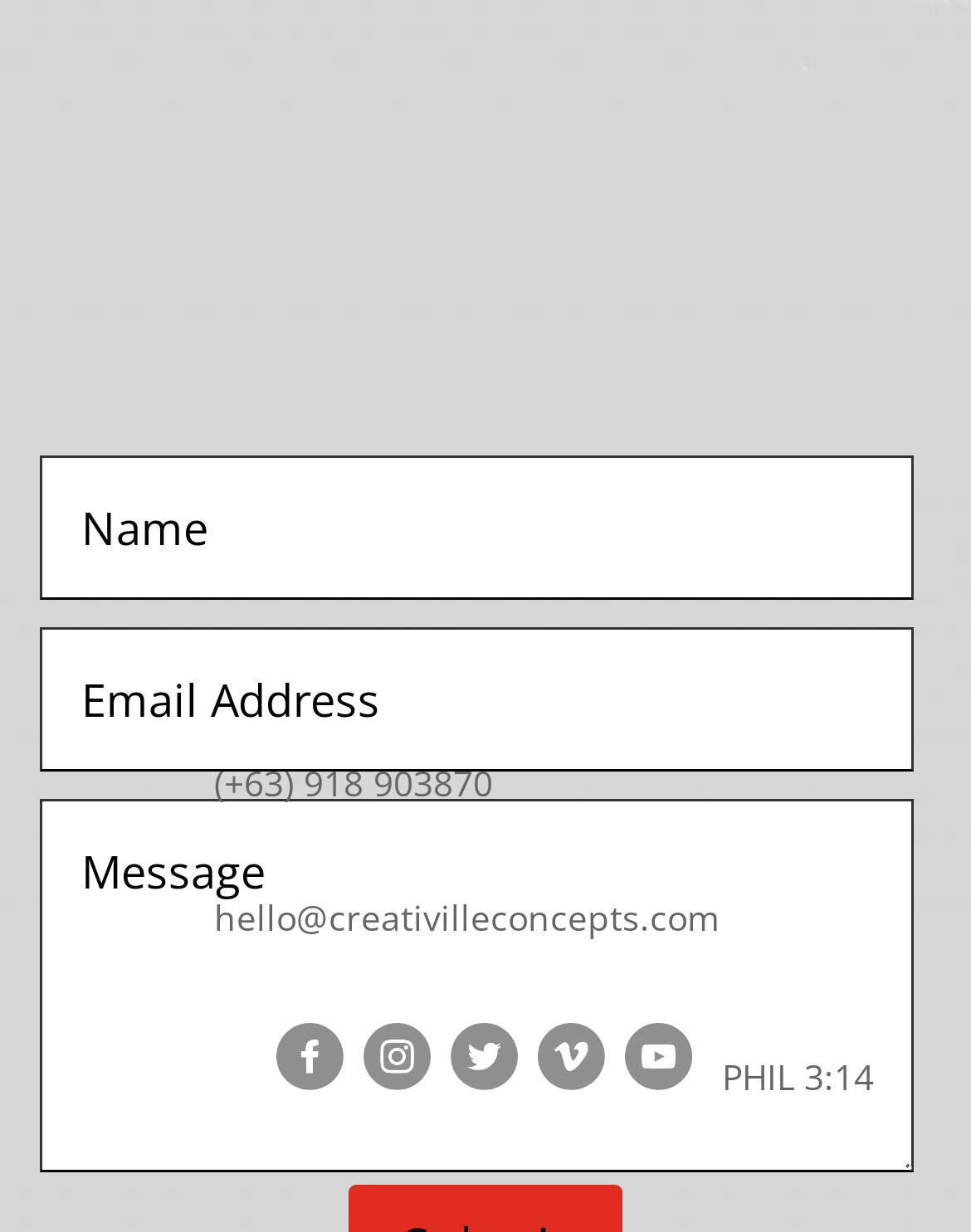Please provide a comprehensive answer to the question below using the information from the image: How many links are there at the bottom of the webpage?

I counted the number of link elements at the bottom of the webpage by looking at the elements with y1 coordinates greater than 0.8. I found 5 link elements with bounding box coordinates [0.285, 0.854, 0.354, 0.892], [0.374, 0.854, 0.444, 0.892], [0.464, 0.854, 0.533, 0.892], [0.554, 0.854, 0.623, 0.892], and [0.644, 0.854, 0.713, 0.892].